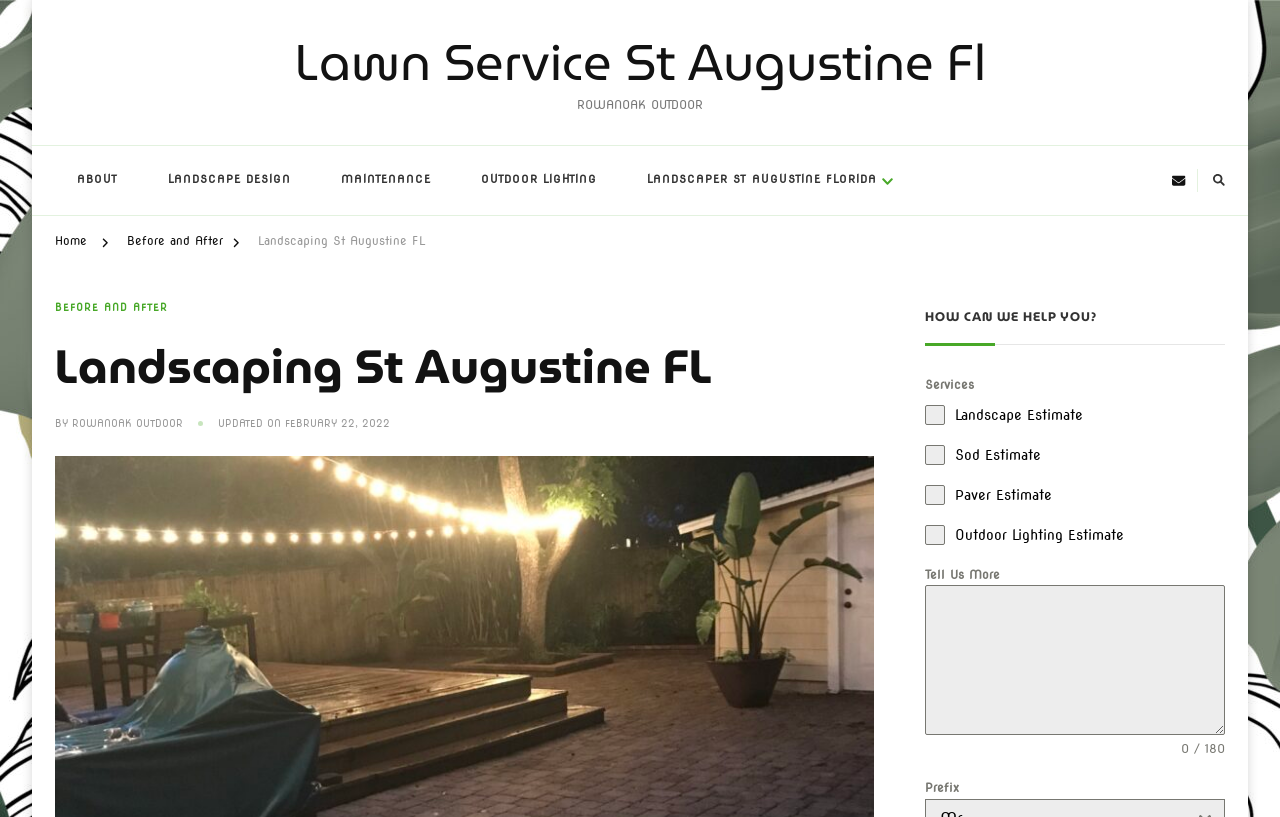What is the purpose of the 'Tell Us More' textbox? Observe the screenshot and provide a one-word or short phrase answer.

To provide additional information